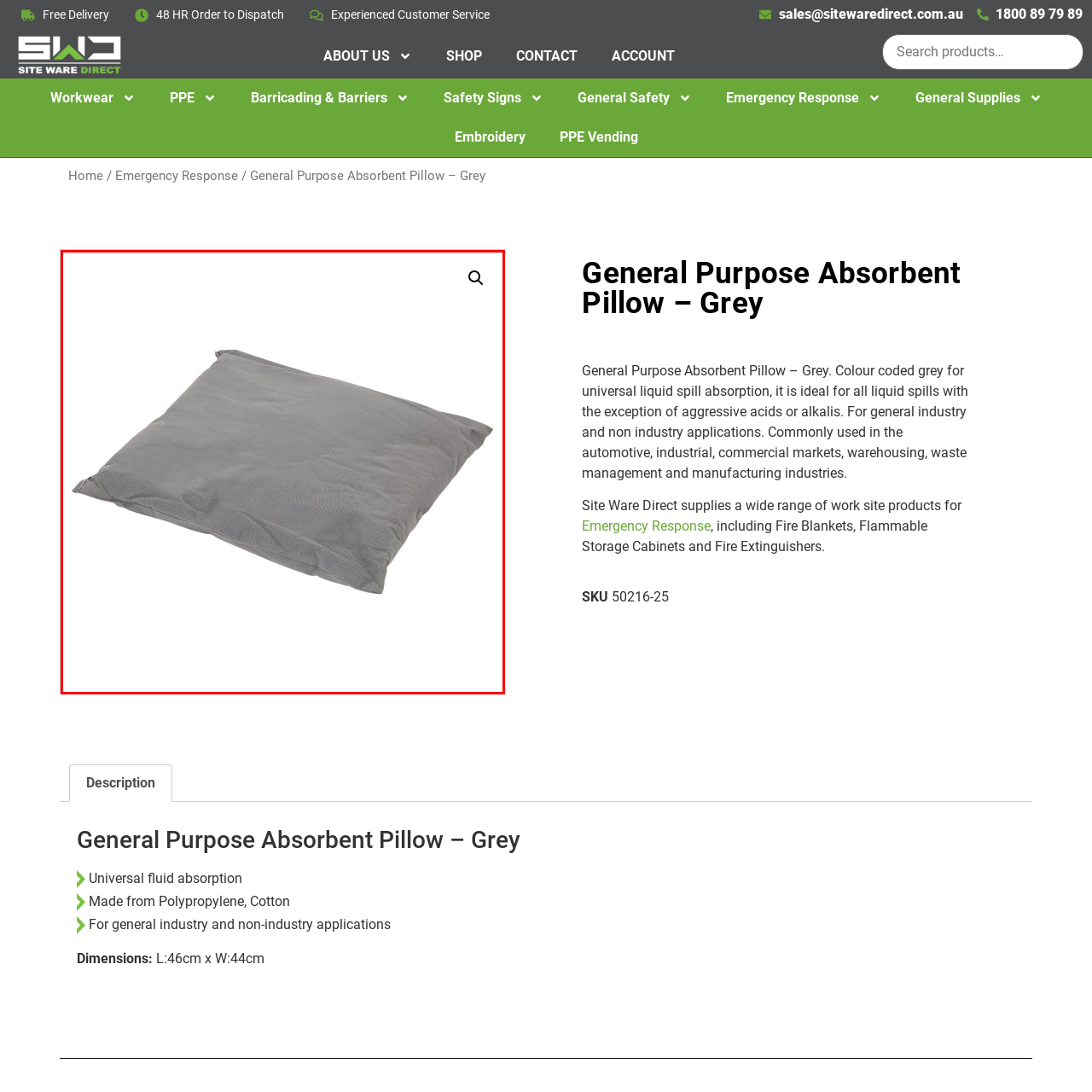What materials is the pillow constructed from?
Inspect the image surrounded by the red bounding box and answer the question using a single word or a short phrase.

Polypropylene and cotton